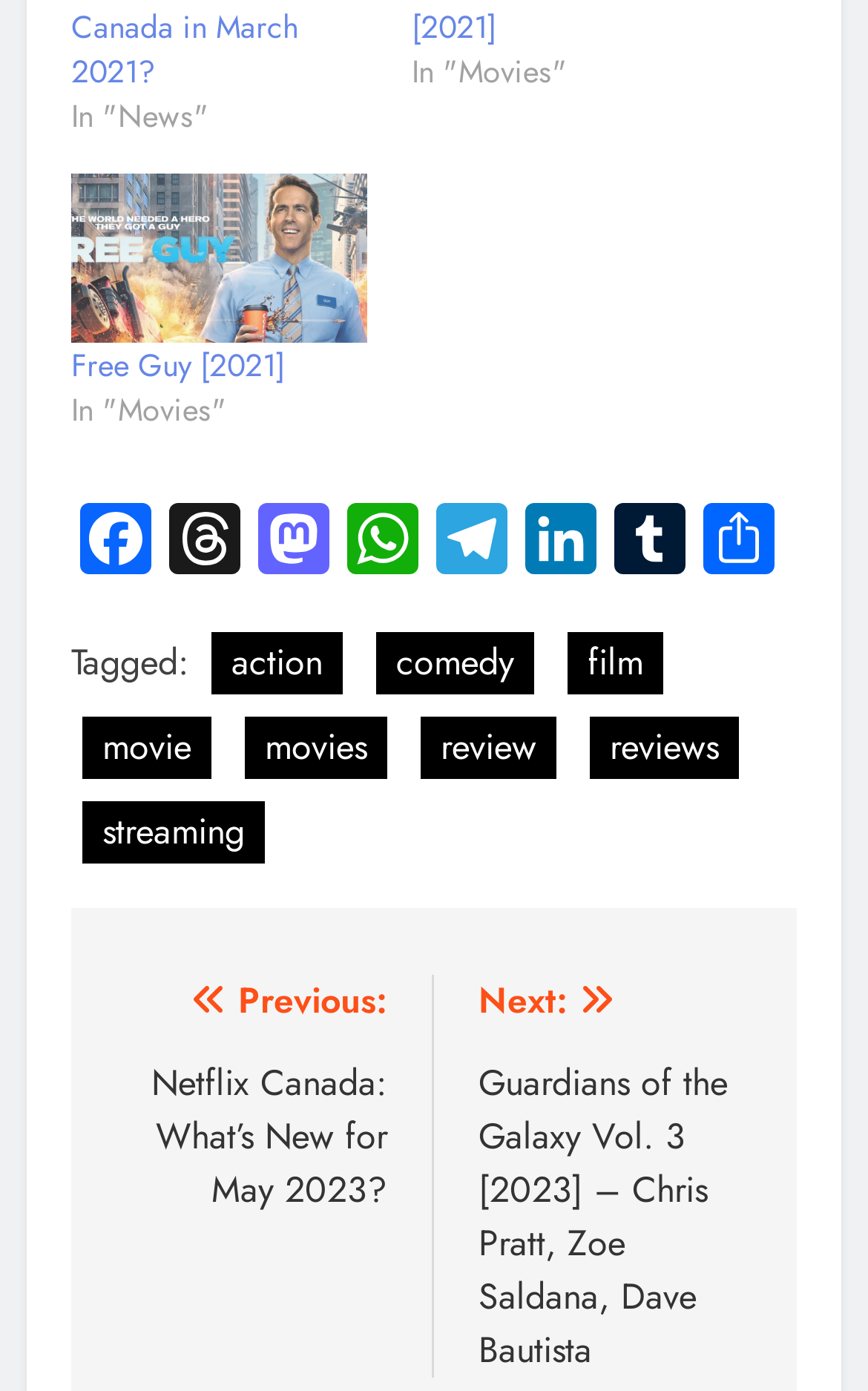What are the tags associated with the movie?
Answer the question with a thorough and detailed explanation.

The tags associated with the movie can be found in the footer section of the webpage, and they are 'action', 'comedy', 'film', 'movie', 'movies', 'review', 'reviews', and 'streaming'.